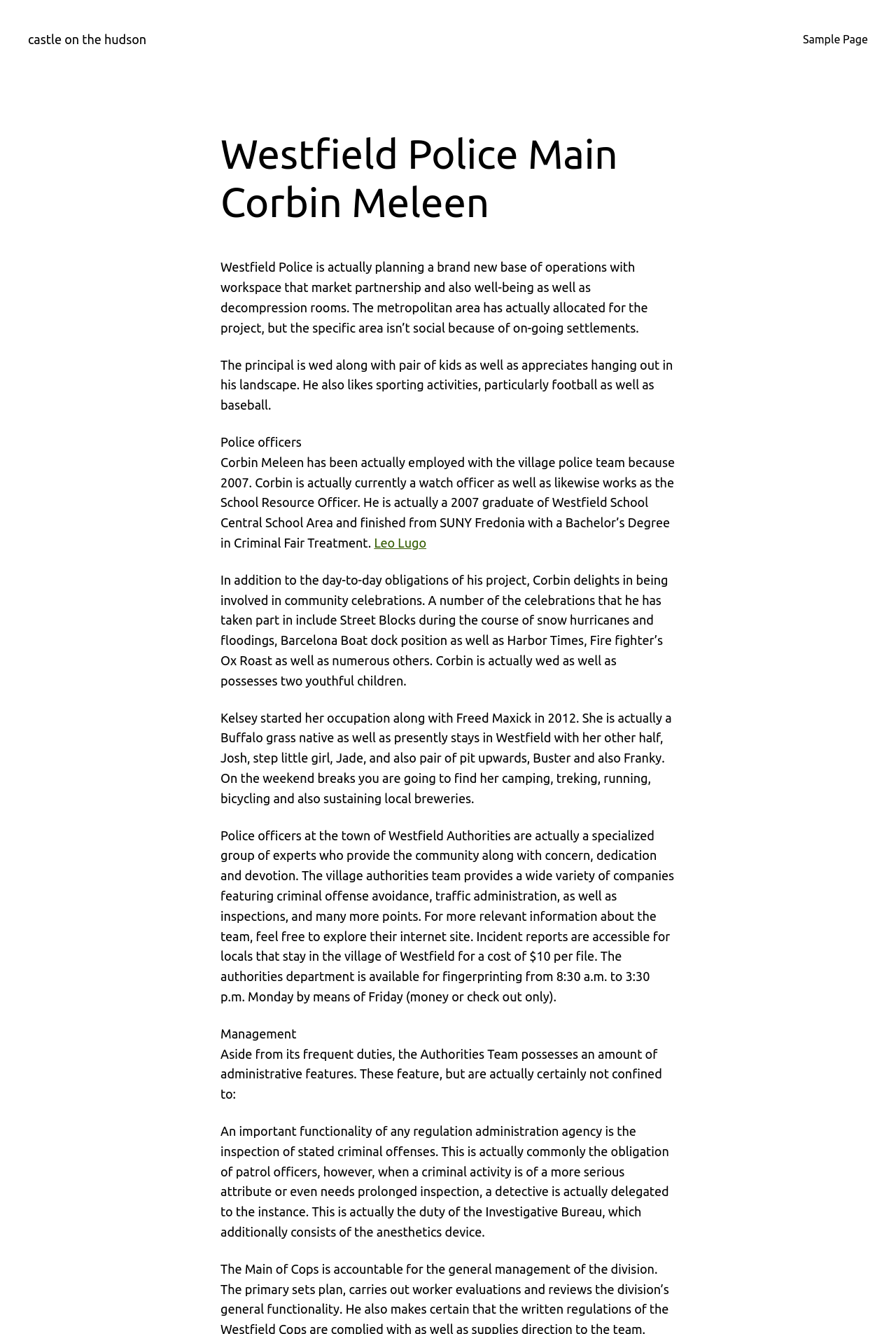Given the webpage screenshot and the description, determine the bounding box coordinates (top-left x, top-left y, bottom-right x, bottom-right y) that define the location of the UI element matching this description: Leo Lugo

[0.417, 0.402, 0.476, 0.412]